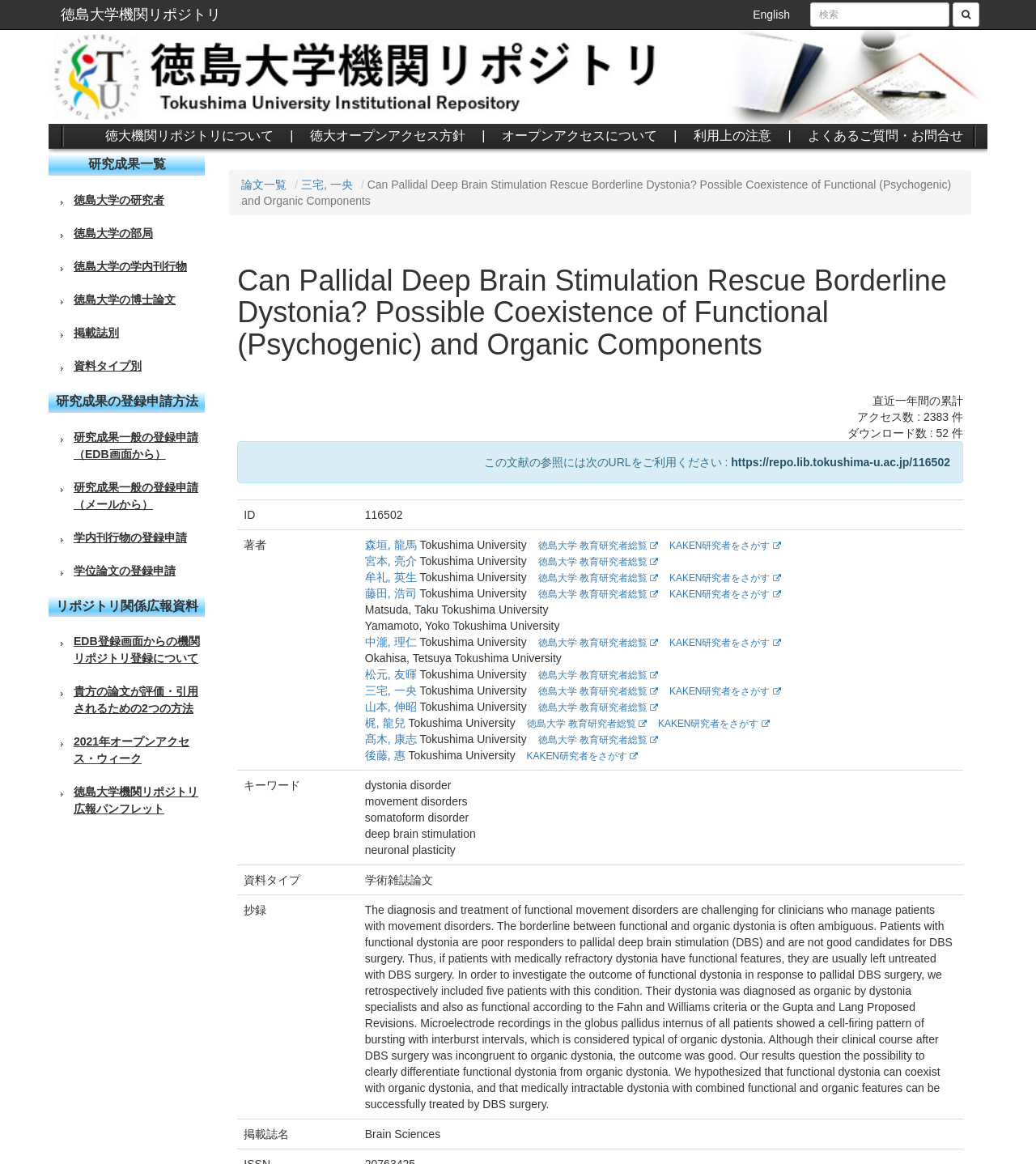Your task is to extract the text of the main heading from the webpage.

Can Pallidal Deep Brain Stimulation Rescue Borderline Dystonia? Possible Coexistence of Functional (Psychogenic) and Organic Components